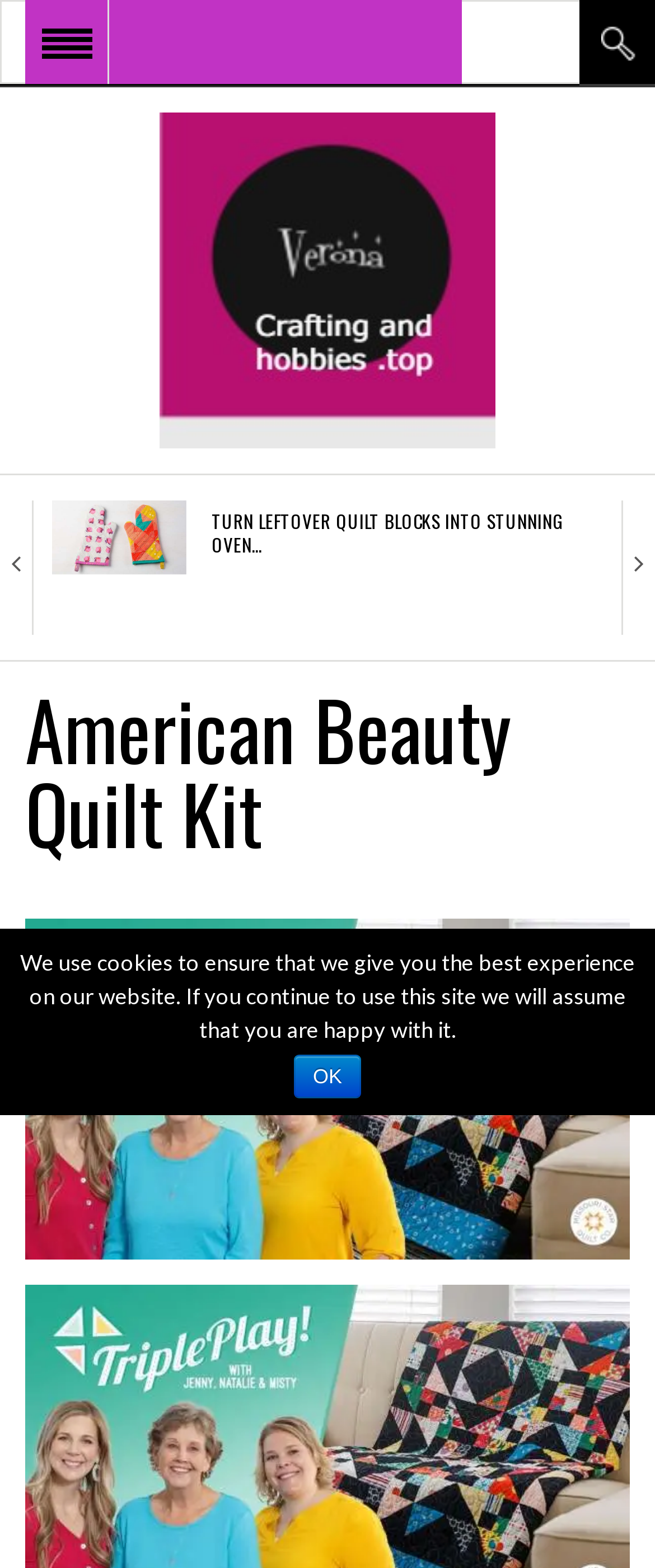Please provide the bounding box coordinates for the element that needs to be clicked to perform the following instruction: "Visit the TERMS OF USE page". The coordinates should be given as four float numbers between 0 and 1, i.e., [left, top, right, bottom].

[0.038, 0.649, 0.705, 0.692]